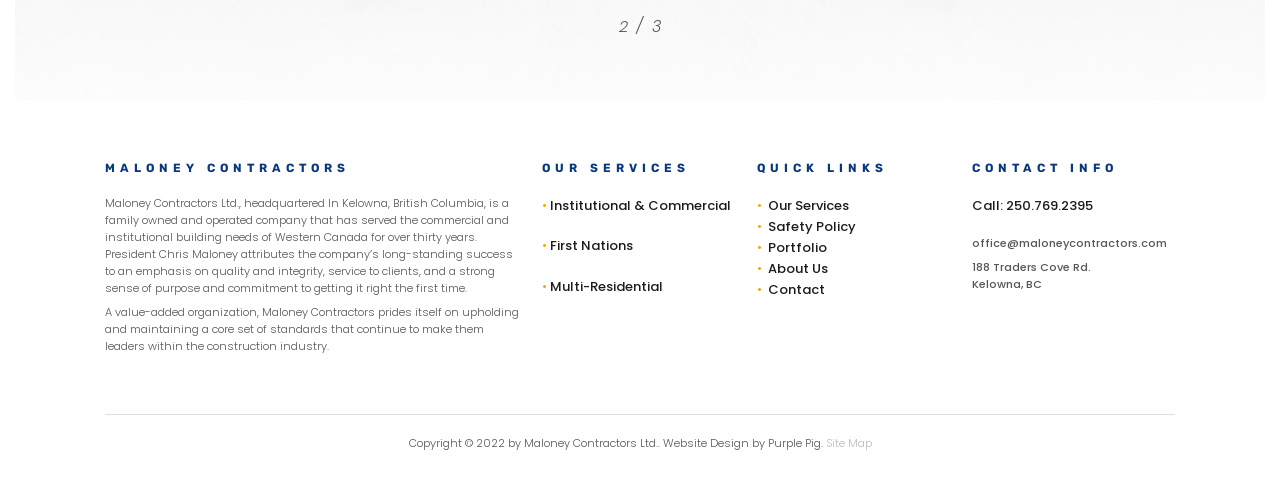Highlight the bounding box coordinates of the region I should click on to meet the following instruction: "Learn more about First Nations".

[0.43, 0.485, 0.494, 0.524]